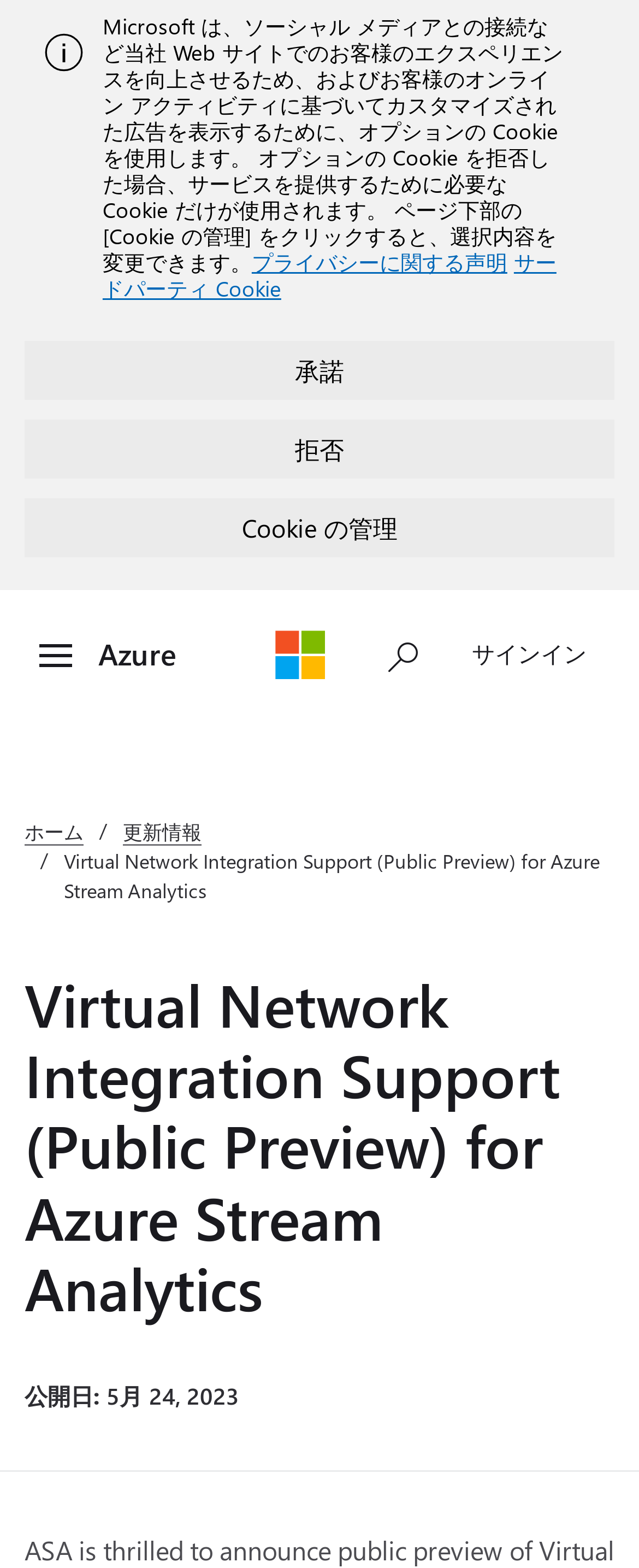Please mark the bounding box coordinates of the area that should be clicked to carry out the instruction: "Sign in".

[0.687, 0.389, 0.969, 0.445]